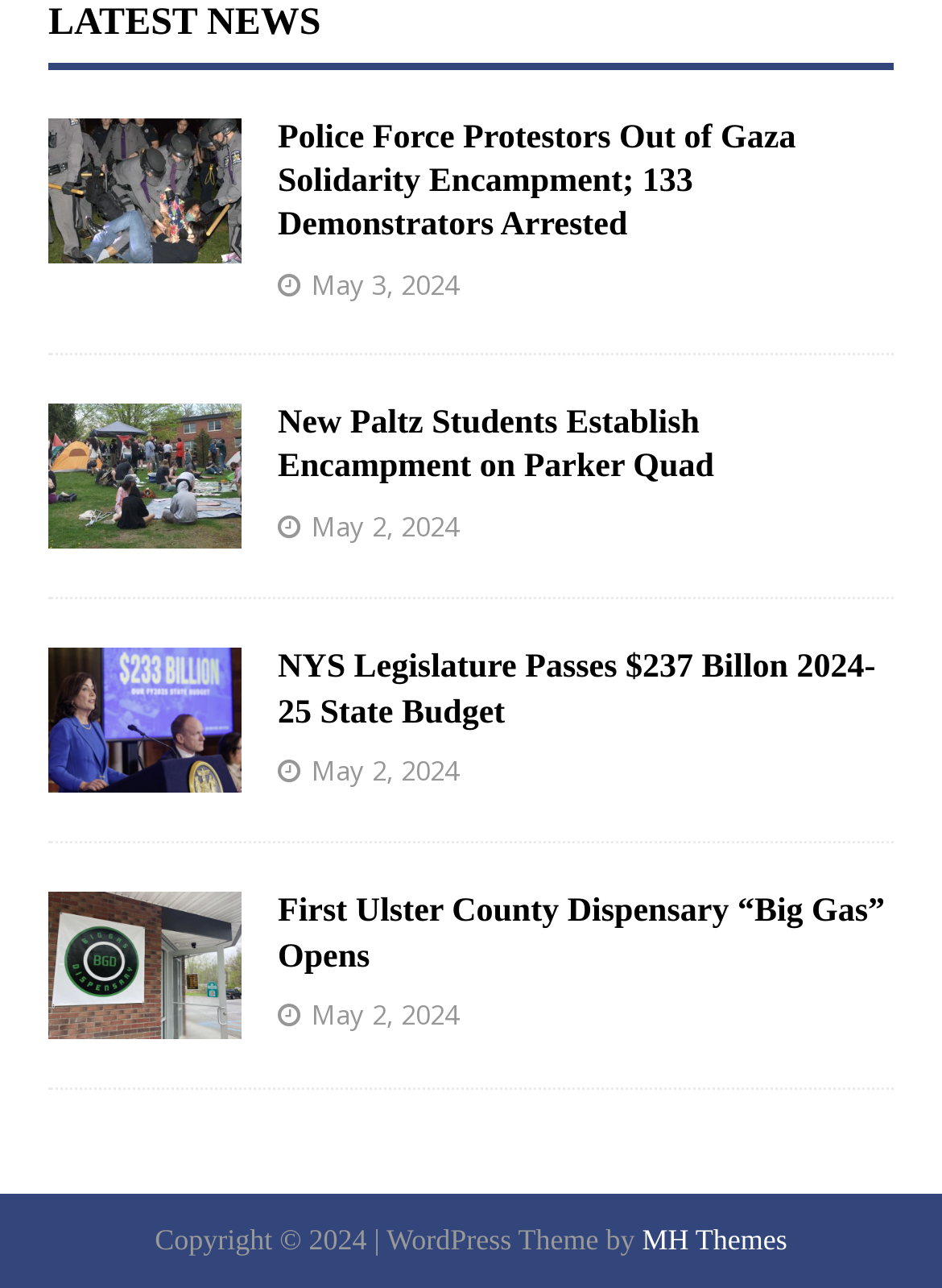Provide the bounding box coordinates, formatted as (top-left x, top-left y, bottom-right x, bottom-right y), with all values being floating point numbers between 0 and 1. Identify the bounding box of the UI element that matches the description: Latest News

[0.051, 0.002, 0.341, 0.034]